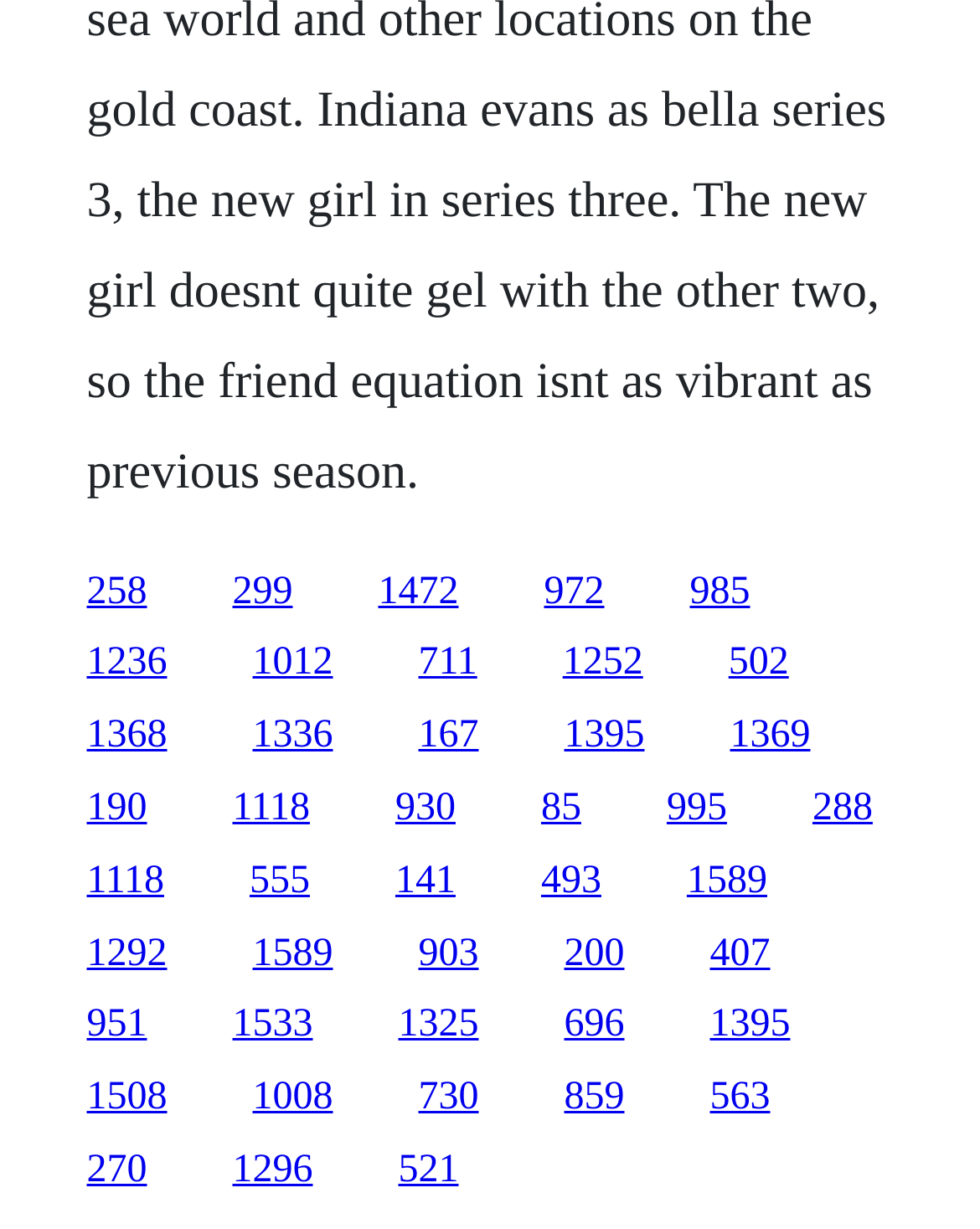Determine the bounding box coordinates for the area that should be clicked to carry out the following instruction: "access the twentieth link".

[0.745, 0.581, 0.827, 0.616]